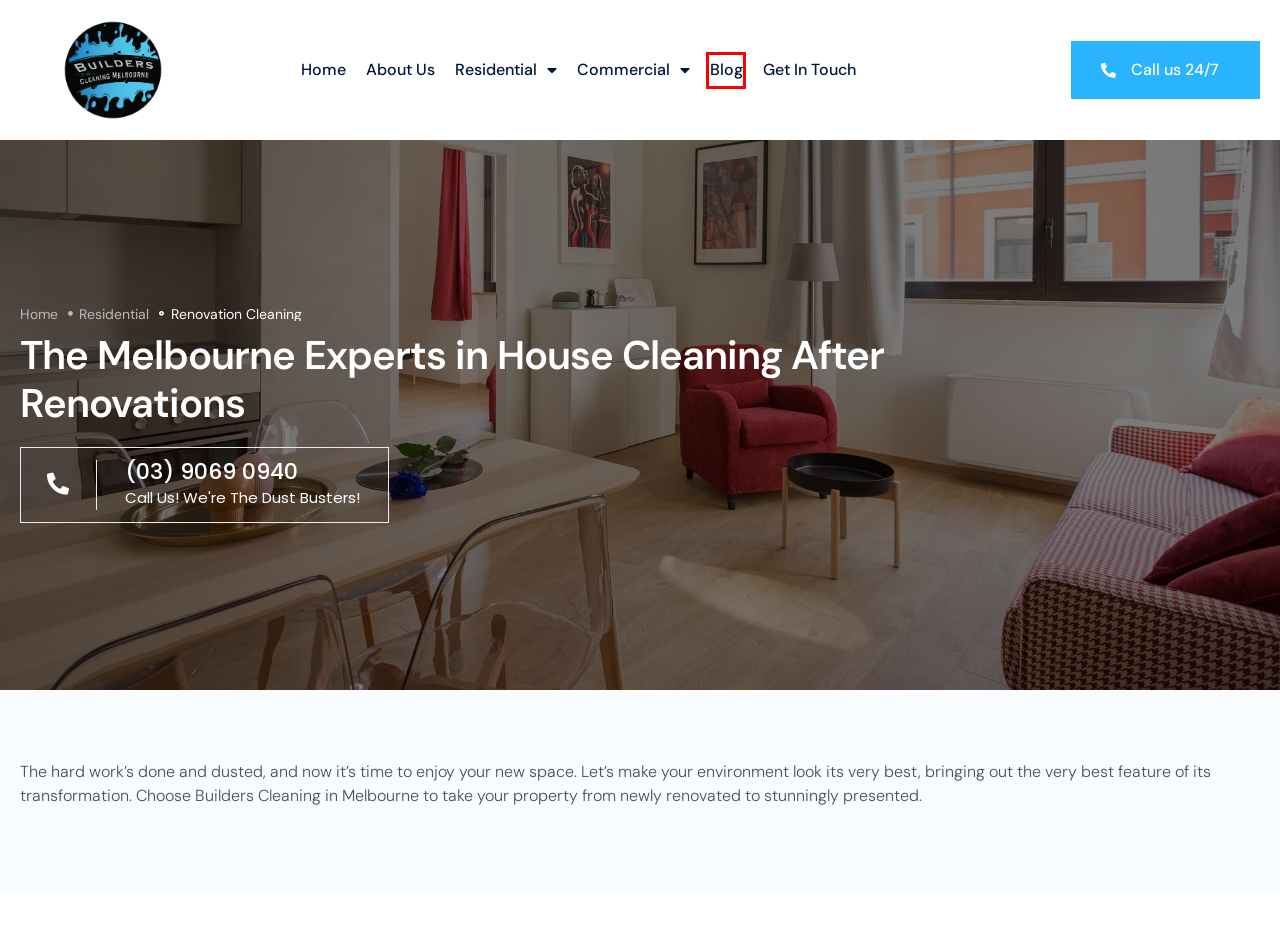Given a screenshot of a webpage with a red bounding box highlighting a UI element, determine which webpage description best matches the new webpage that appears after clicking the highlighted element. Here are the candidates:
A. Post-Construction Cleaning for Offices | New Build Cleaners Melbourne
B. Residential New Build Cleaners | Post Construction Cleaning Melbourne
C. Builders Cleaning Melbourne | Builders & Construction Cleaning
D. Blog | Builders Cleaning Melbourne
E. Web Design Melbourne, Narre Warren, Hallam, Berwick - Digital Developments
F. Residential | Builders Cleaning Melbourne
G. Get In Touch | Builders Cleaning Melbourne
H. About Us | Builders Cleaning Melbourne

D